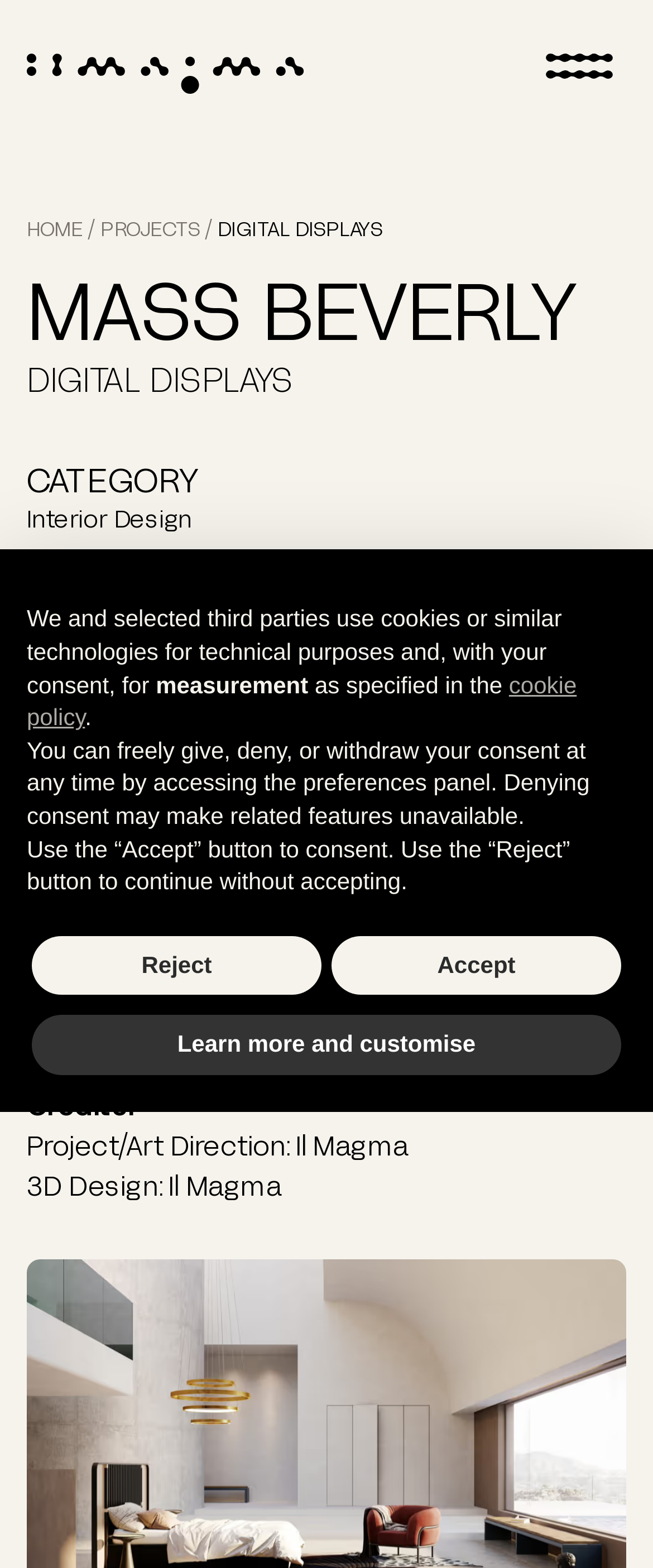What is the category of the project?
Using the information from the image, provide a comprehensive answer to the question.

I found the answer by looking at the StaticText element with the text 'CATEGORY' and its adjacent element with the text 'Interior Design'.